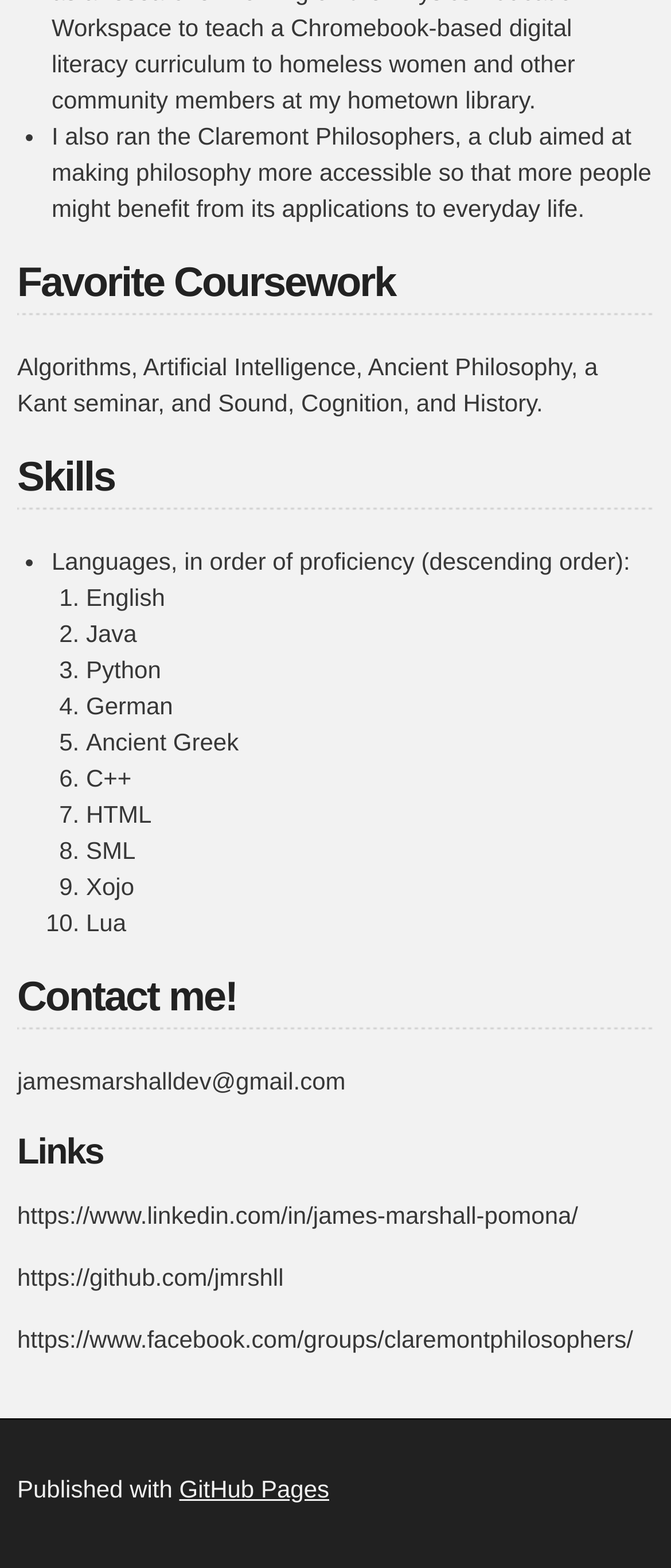Give a one-word or short-phrase answer to the following question: 
What is the author's proficiency order of languages?

English, Java, Python, German, Ancient Greek, C++, HTML, SML, Xojo, Lua